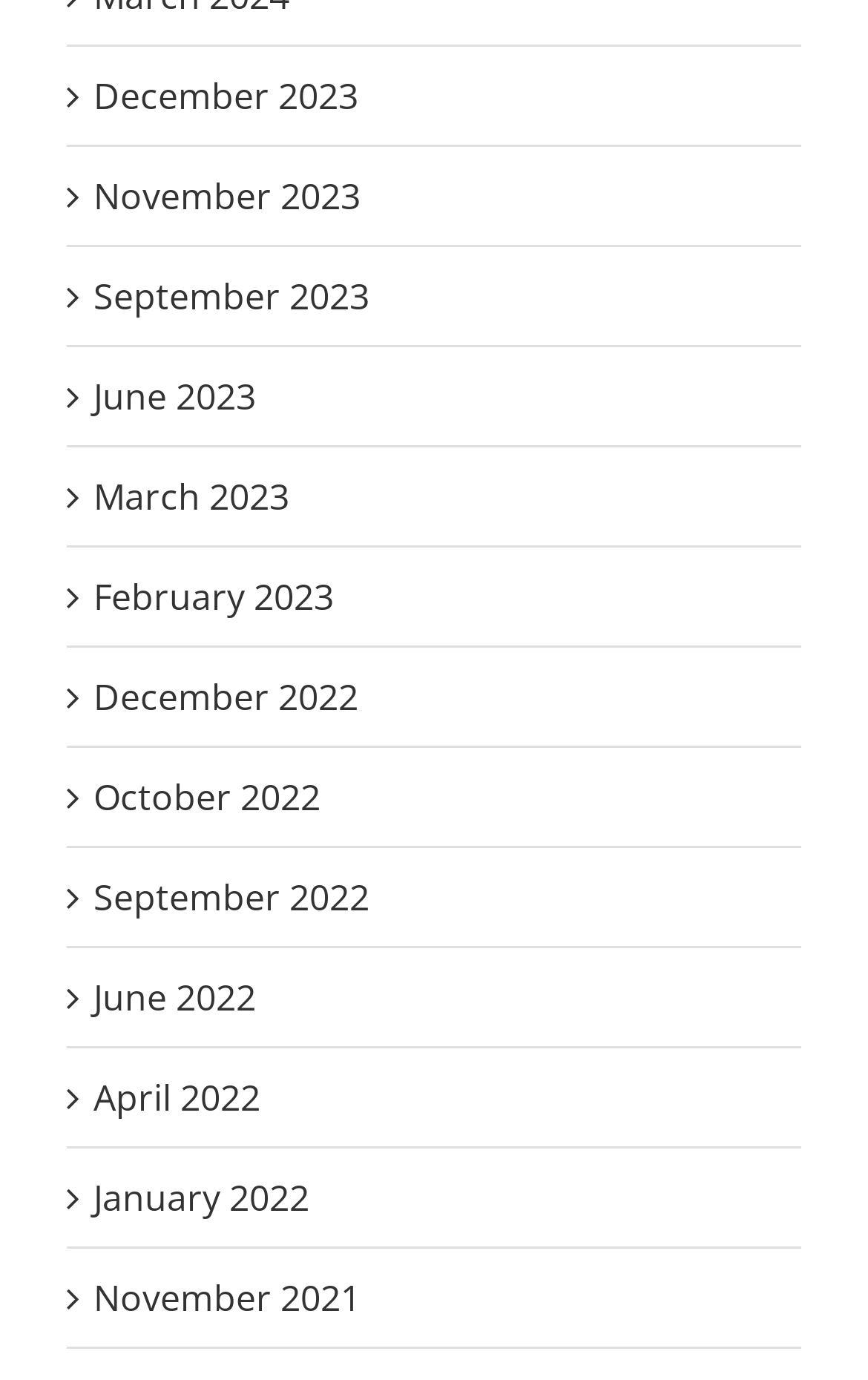Please identify the bounding box coordinates of the element's region that I should click in order to complete the following instruction: "View June 2022". The bounding box coordinates consist of four float numbers between 0 and 1, i.e., [left, top, right, bottom].

[0.108, 0.705, 0.295, 0.741]